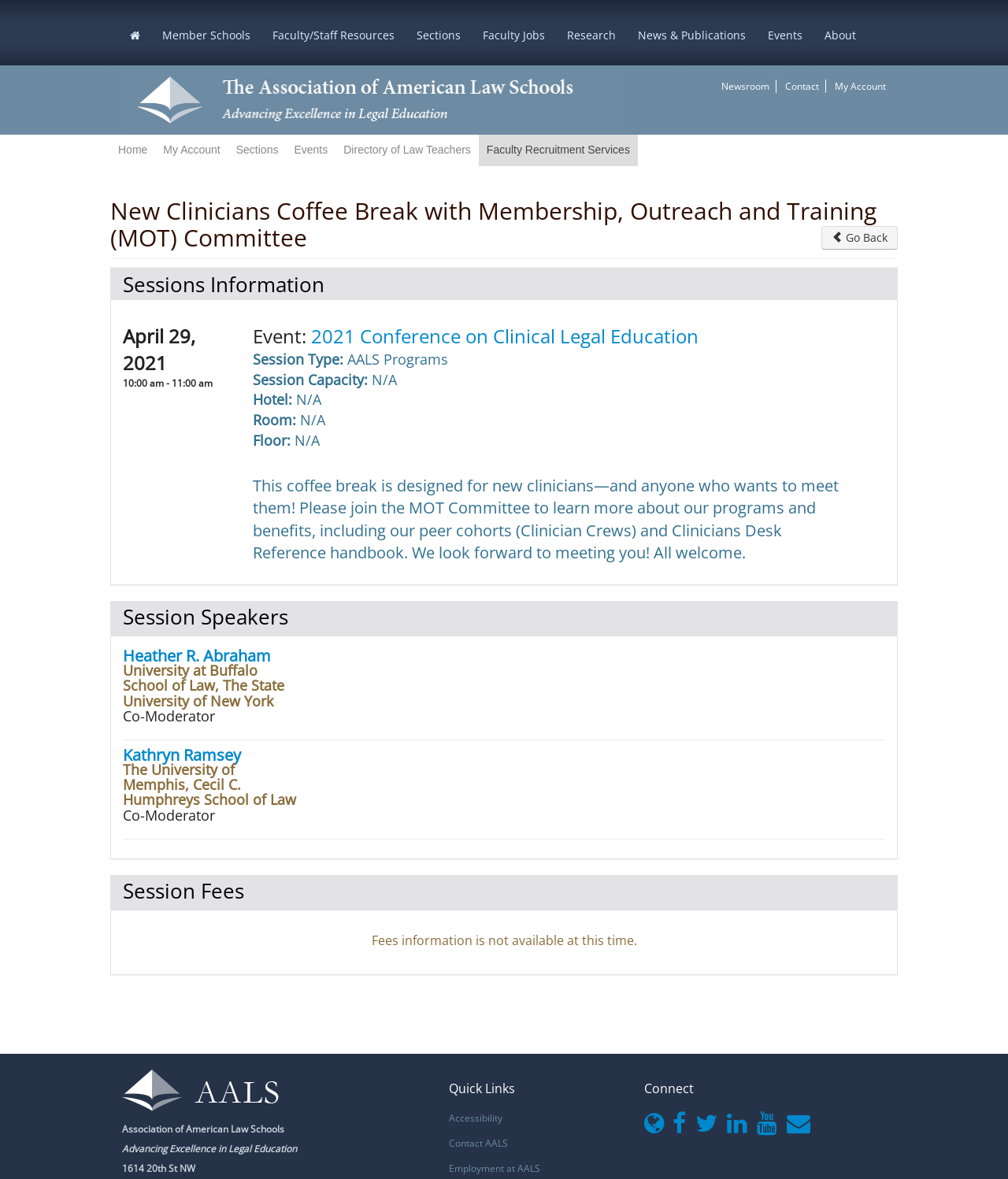Please specify the bounding box coordinates of the clickable region necessary for completing the following instruction: "Click on the 'Twitter' share button". The coordinates must consist of four float numbers between 0 and 1, i.e., [left, top, right, bottom].

None